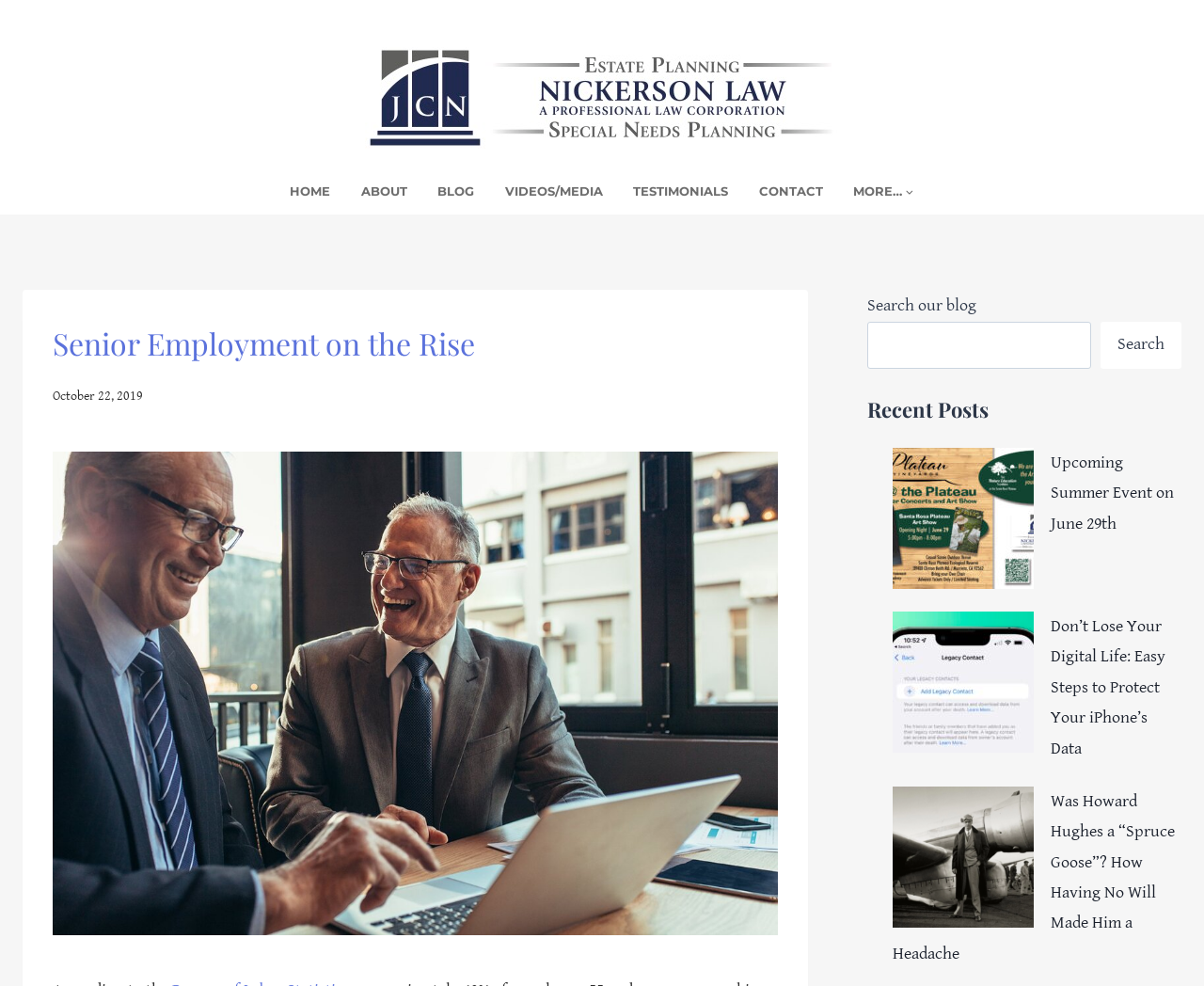Provide a brief response to the question below using a single word or phrase: 
What is the name of the law corporation?

Nickerson Law